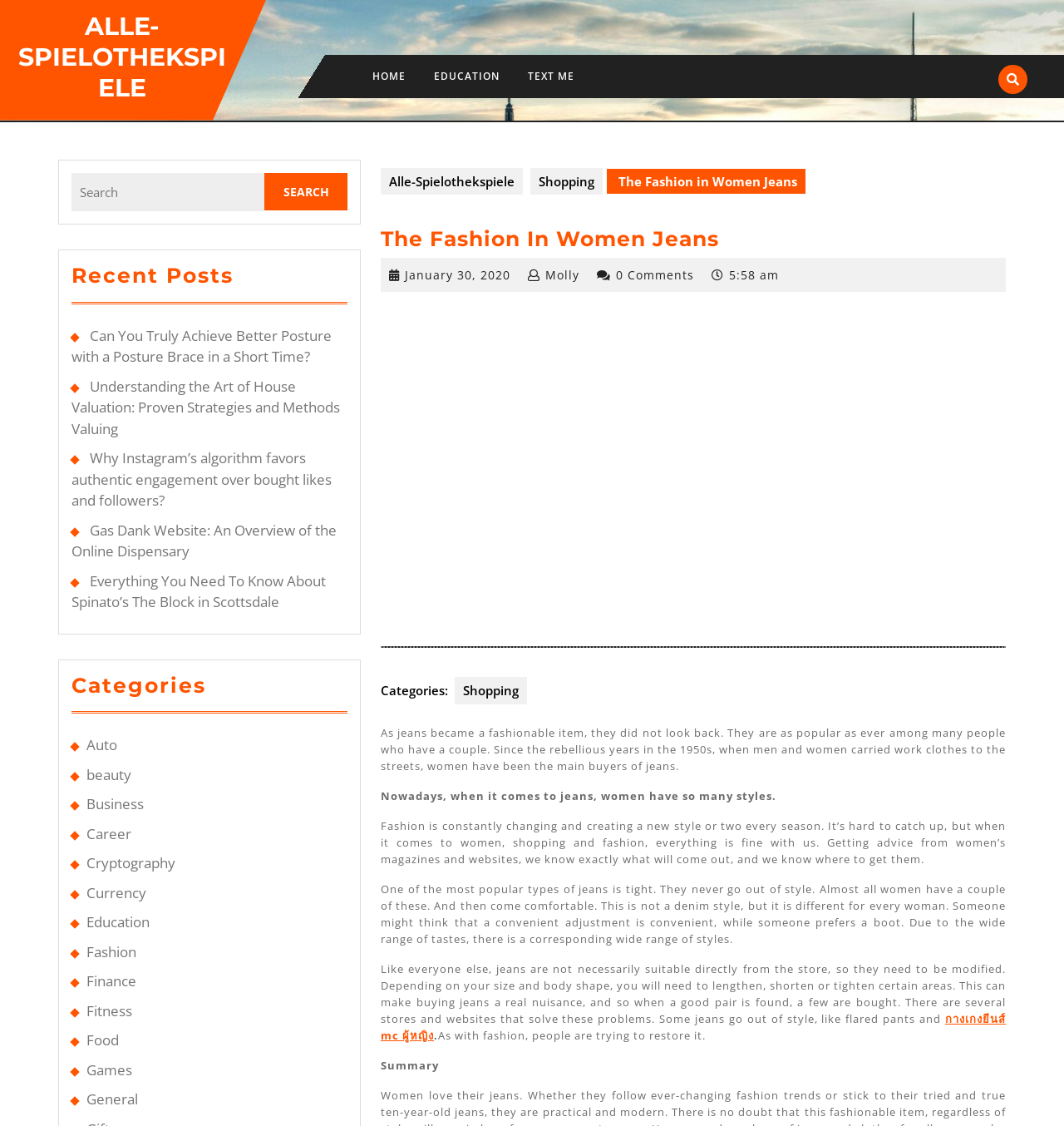What type of posts are listed under 'Recent Posts'?
Answer with a single word or phrase, using the screenshot for reference.

Various topics